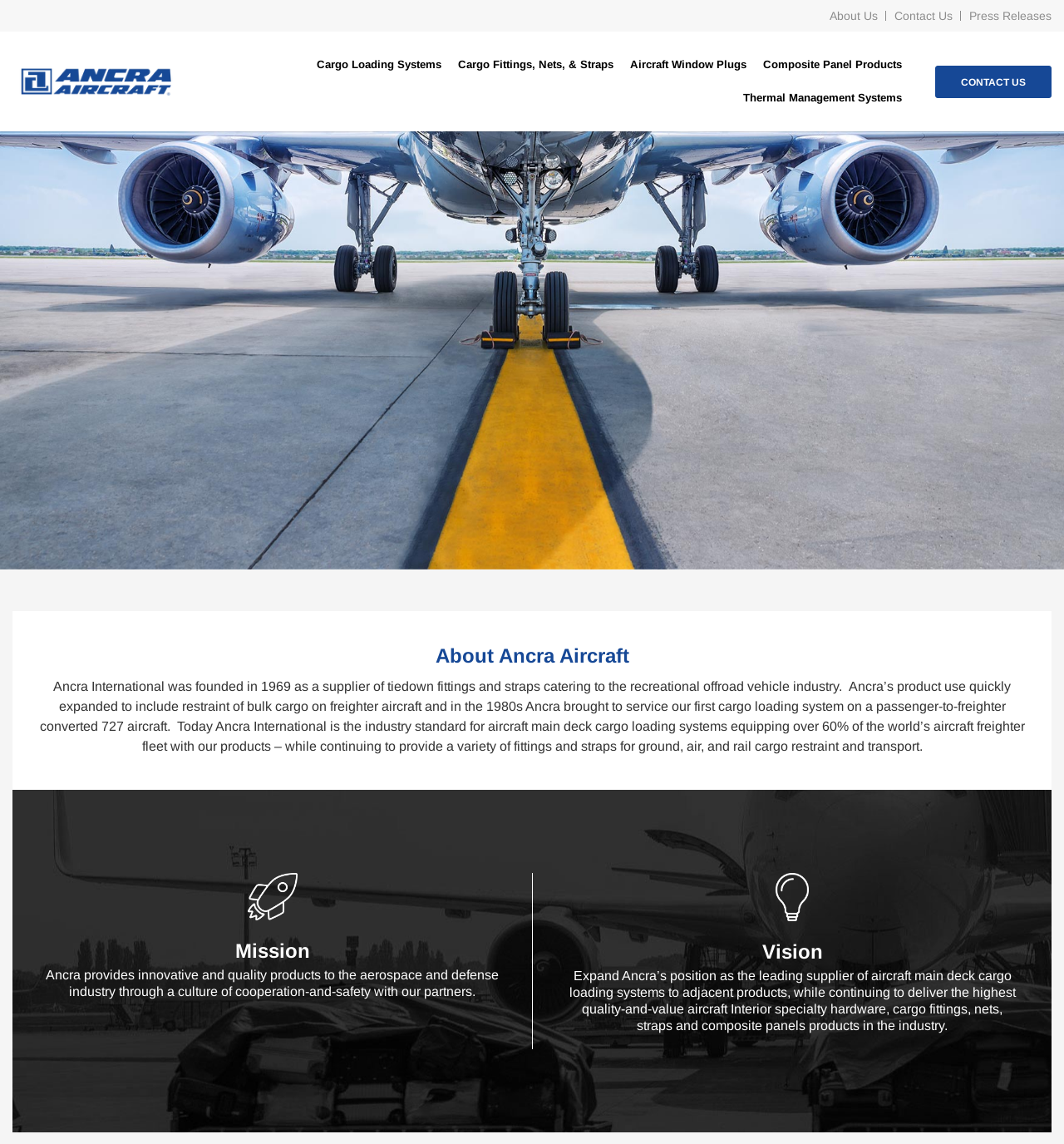Please locate the bounding box coordinates of the element that needs to be clicked to achieve the following instruction: "Read about Ancra's mission". The coordinates should be four float numbers between 0 and 1, i.e., [left, top, right, bottom].

[0.043, 0.824, 0.469, 0.839]